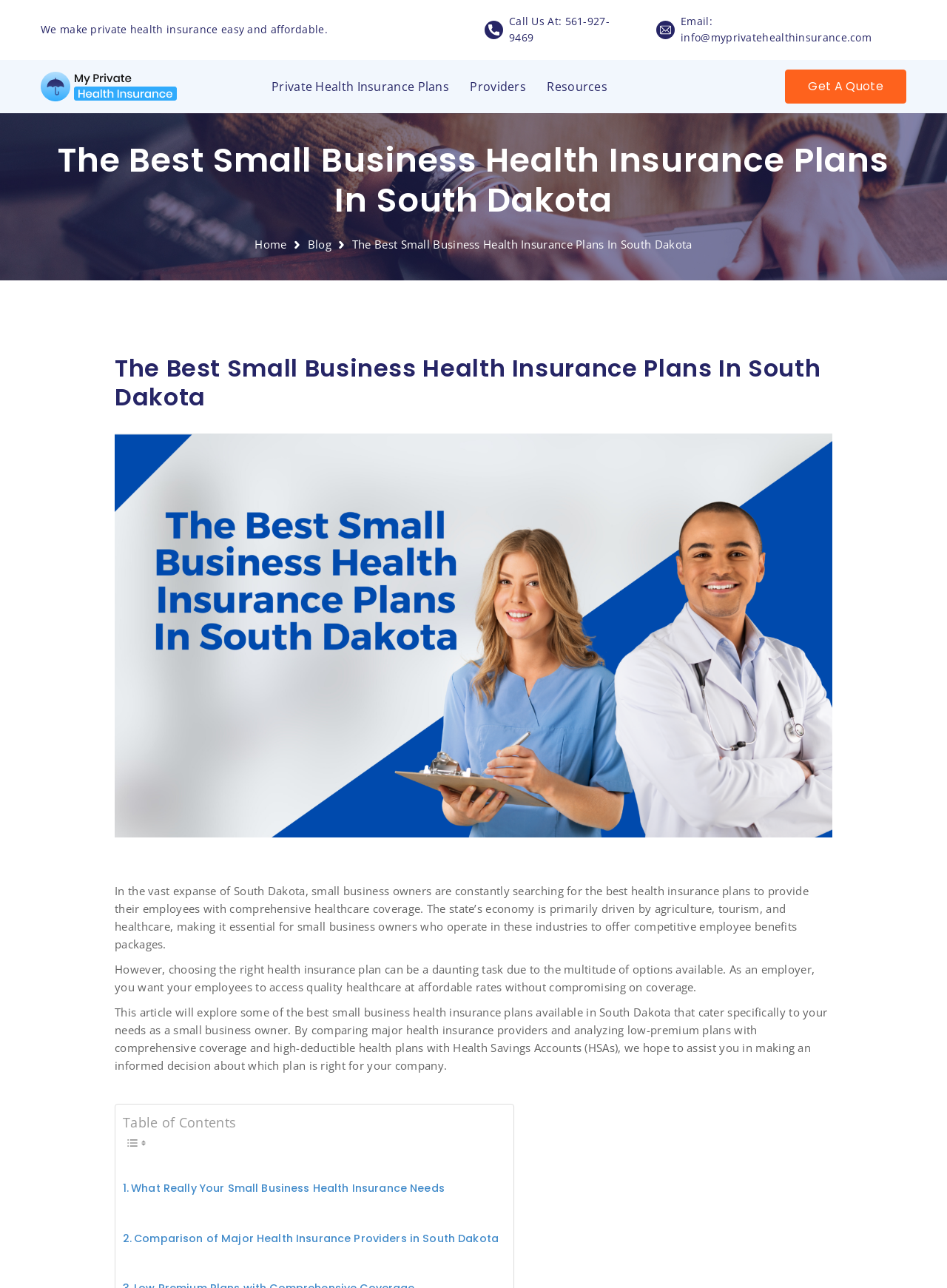Illustrate the webpage with a detailed description.

This webpage is about finding the best small business health insurance plans in South Dakota. At the top, there is a brief introduction to the importance of health insurance for small business owners in South Dakota, followed by a call-to-action to get a quote. 

On the top-left, there is a logo of "My Private Health Insurance" with a link to the homepage. Below the logo, there are several links to different types of health insurance plans, including private, individual, family, short-term, catastrophic, small business, large group, travel, supplemental, and children's plans. 

On the top-right, there are three images, with two links to contact the company, one for calling and one for emailing. 

The main content of the webpage is divided into sections. The first section has a heading that matches the title of the webpage, followed by a brief overview of the importance of health insurance for small business owners in South Dakota. 

The next section explains the challenges of choosing the right health insurance plan and introduces the purpose of the article, which is to explore the best small business health insurance plans available in South Dakota. 

Below this section, there is a table of contents with links to different parts of the article, including a comparison of major health insurance providers in South Dakota. 

Throughout the webpage, there are several images, but their content is not described. At the bottom, there is another image.